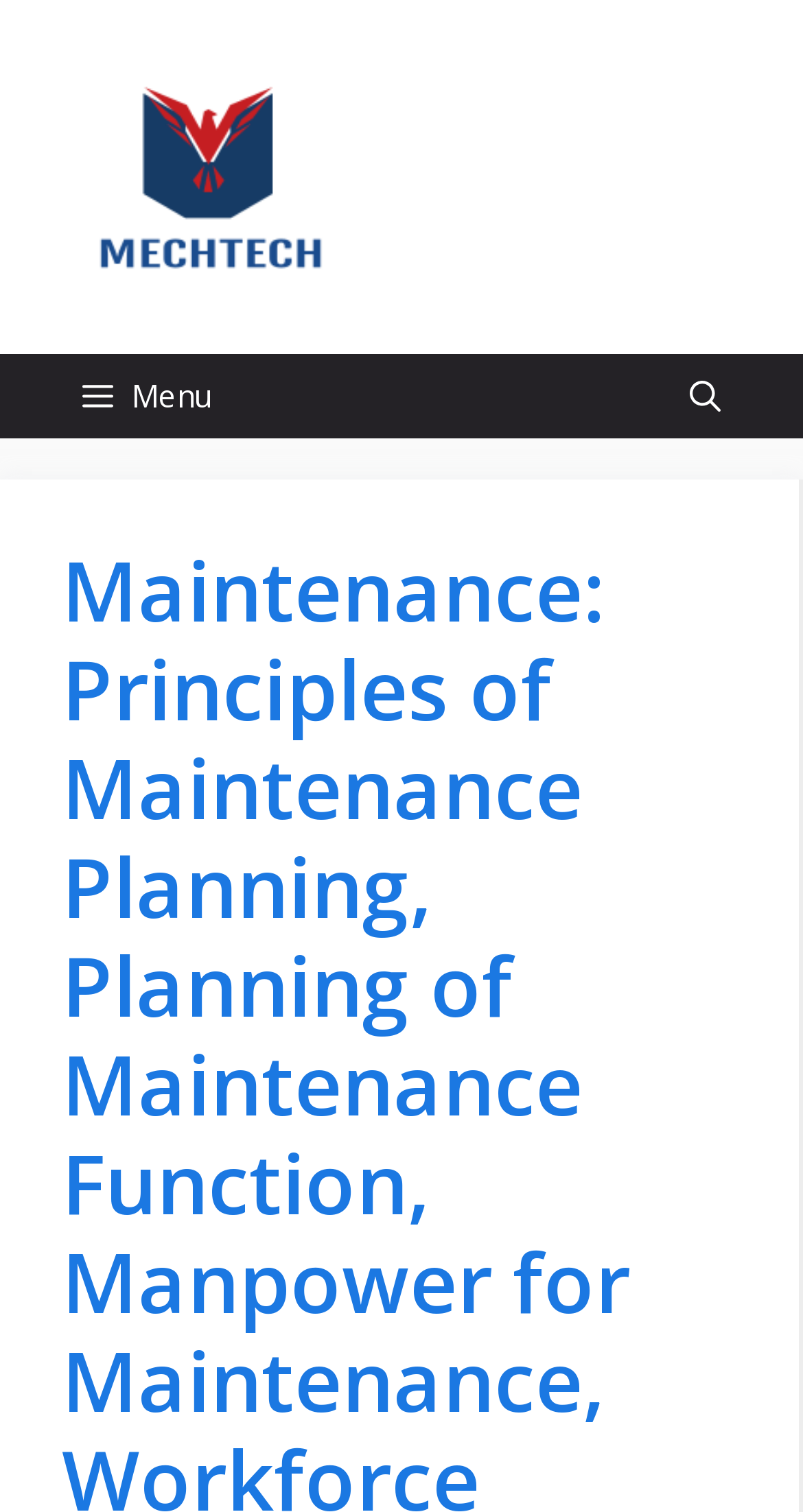Provide the bounding box coordinates of the HTML element this sentence describes: "Menu".

[0.079, 0.234, 0.285, 0.29]